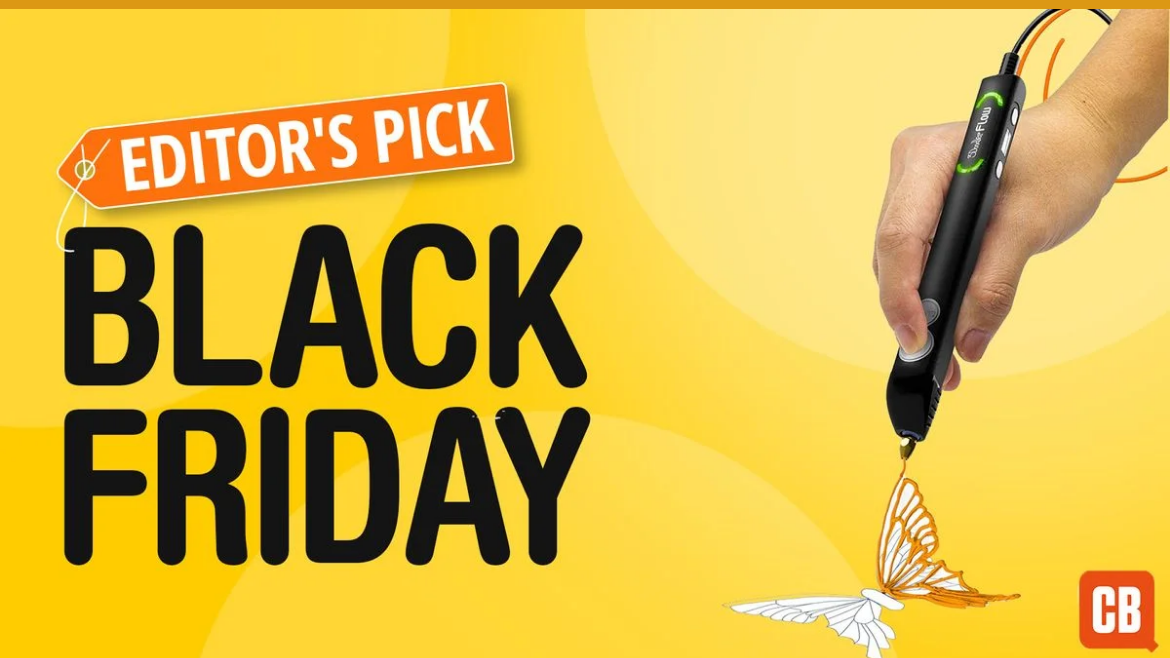What is the promotional aspect of the advertisement?
Please provide an in-depth and detailed response to the question.

The bold 'BLACK FRIDAY' text in the image highlights the promotional aspect, inviting users to take advantage of seasonal savings on this innovative product.